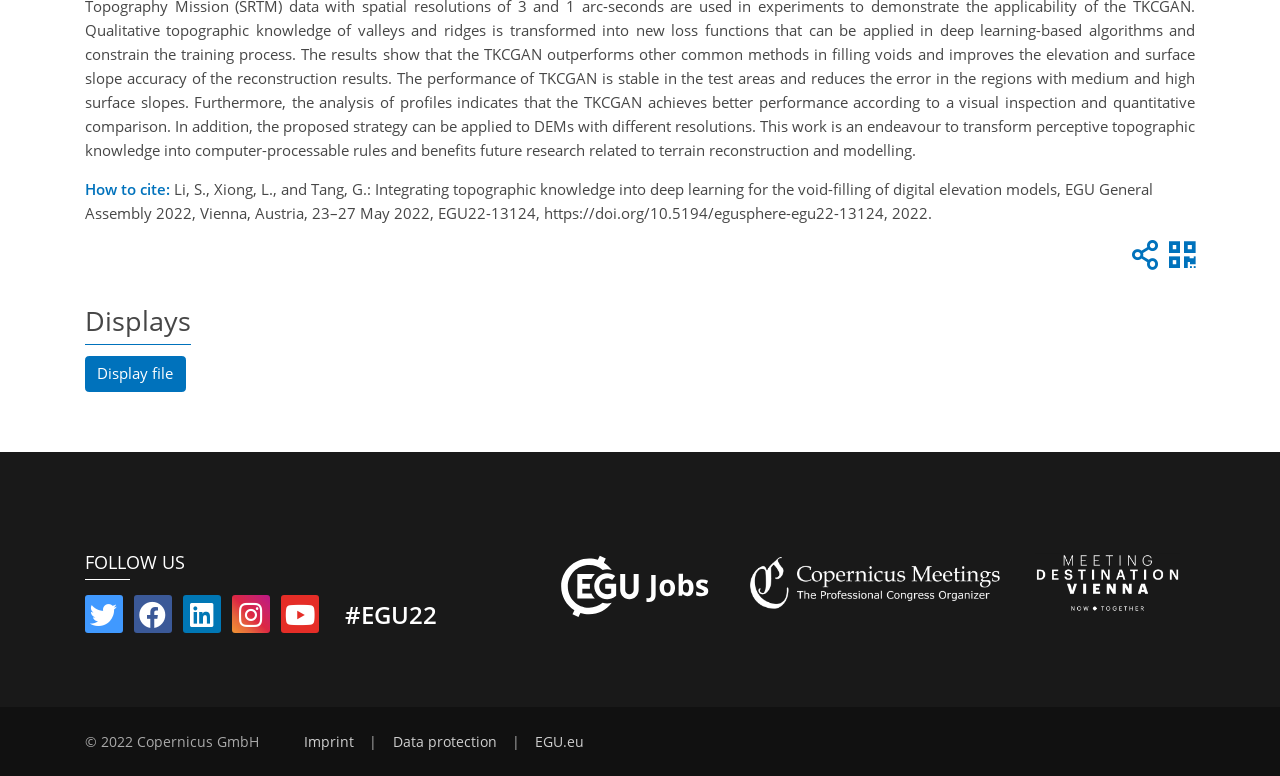Please provide the bounding box coordinates for the UI element as described: "Display file". The coordinates must be four floats between 0 and 1, represented as [left, top, right, bottom].

[0.066, 0.459, 0.145, 0.505]